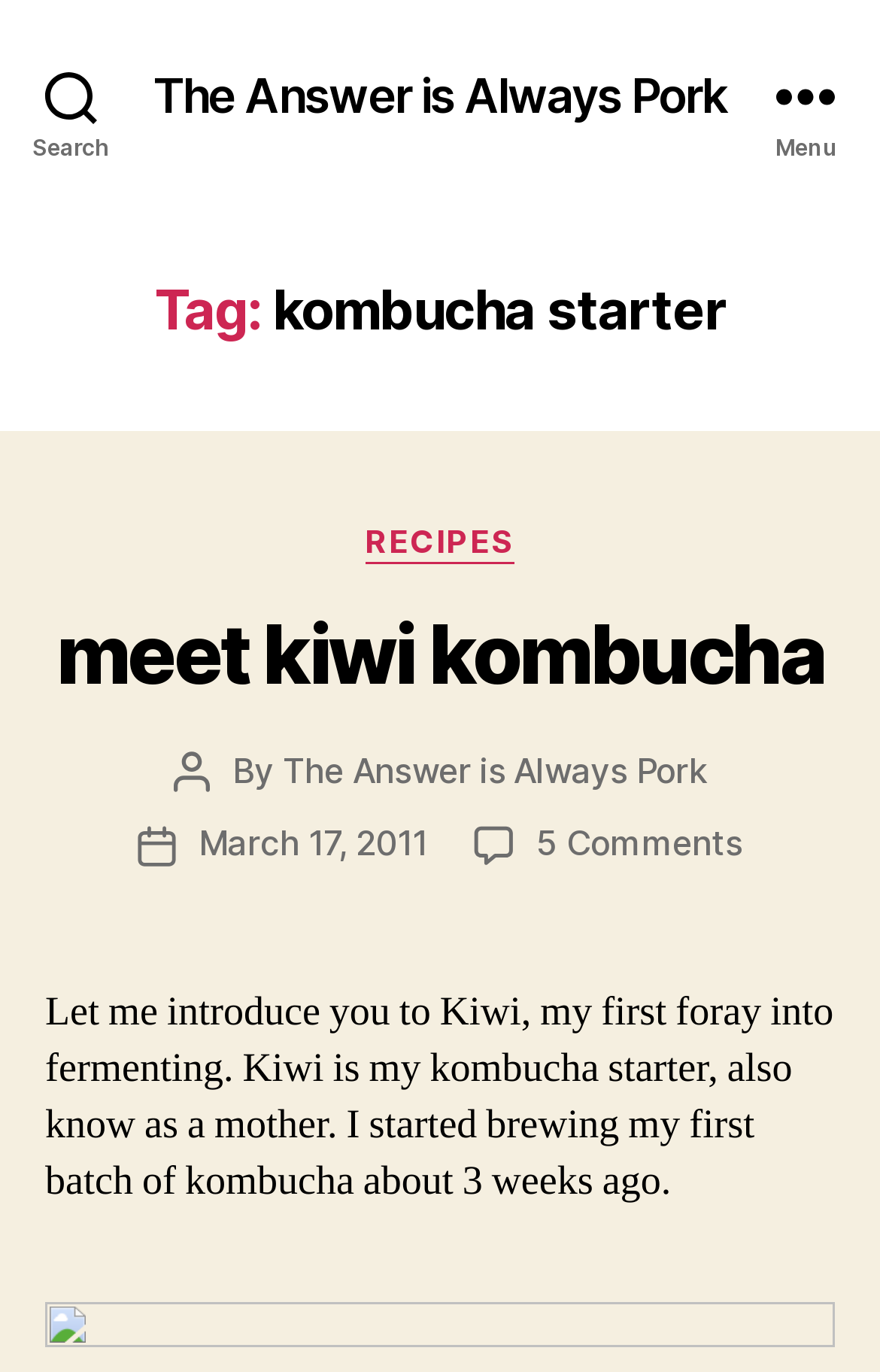What is the author of the post?
Examine the image closely and answer the question with as much detail as possible.

I found the 'Post author' text followed by a link 'The Answer is Always Pork', which suggests that the author of the post is 'The Answer is Always Pork'.